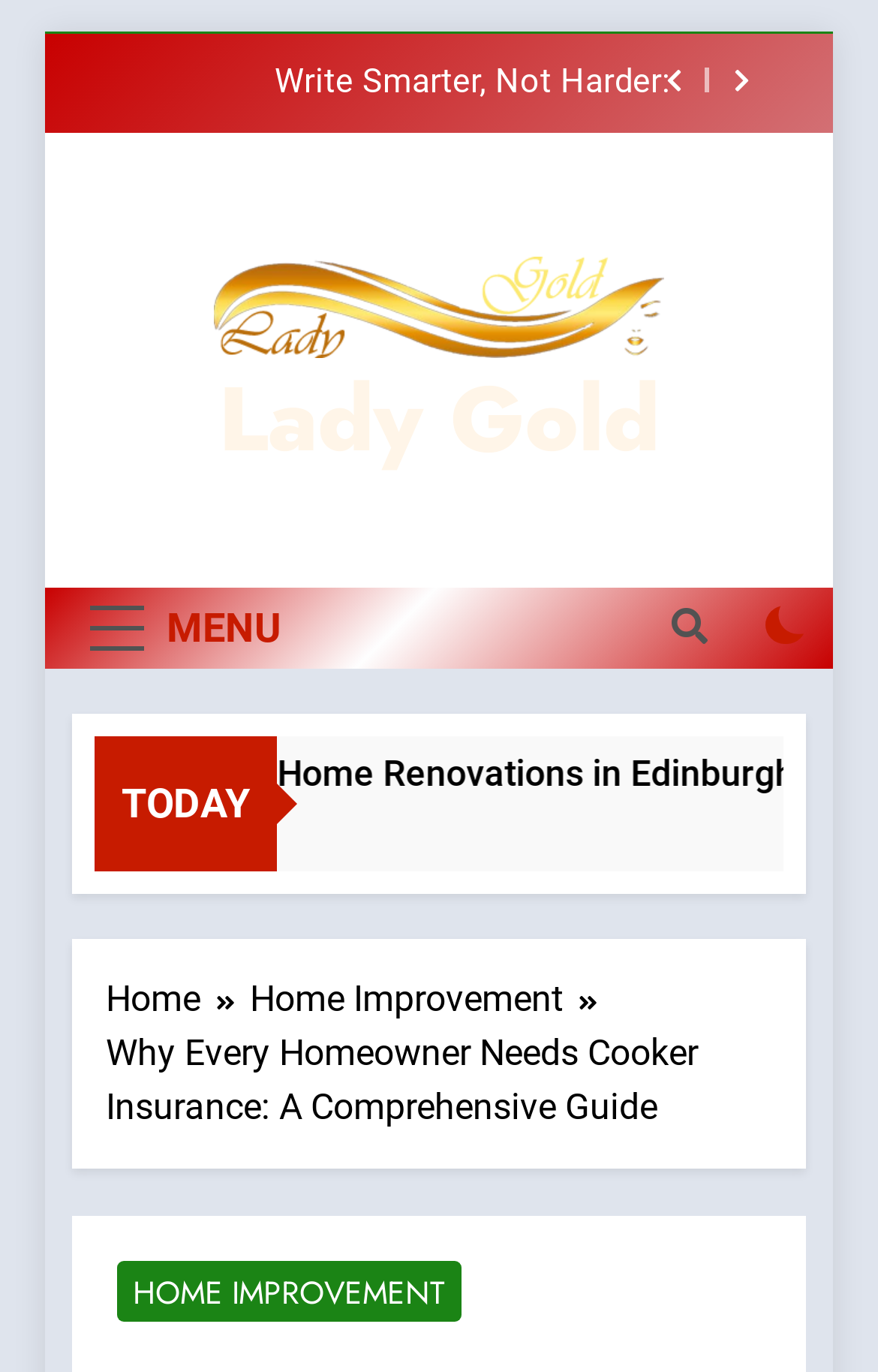For the element described, predict the bounding box coordinates as (top-left x, top-left y, bottom-right x, bottom-right y). All values should be between 0 and 1. Element description: Home Improvement

[0.285, 0.709, 0.697, 0.748]